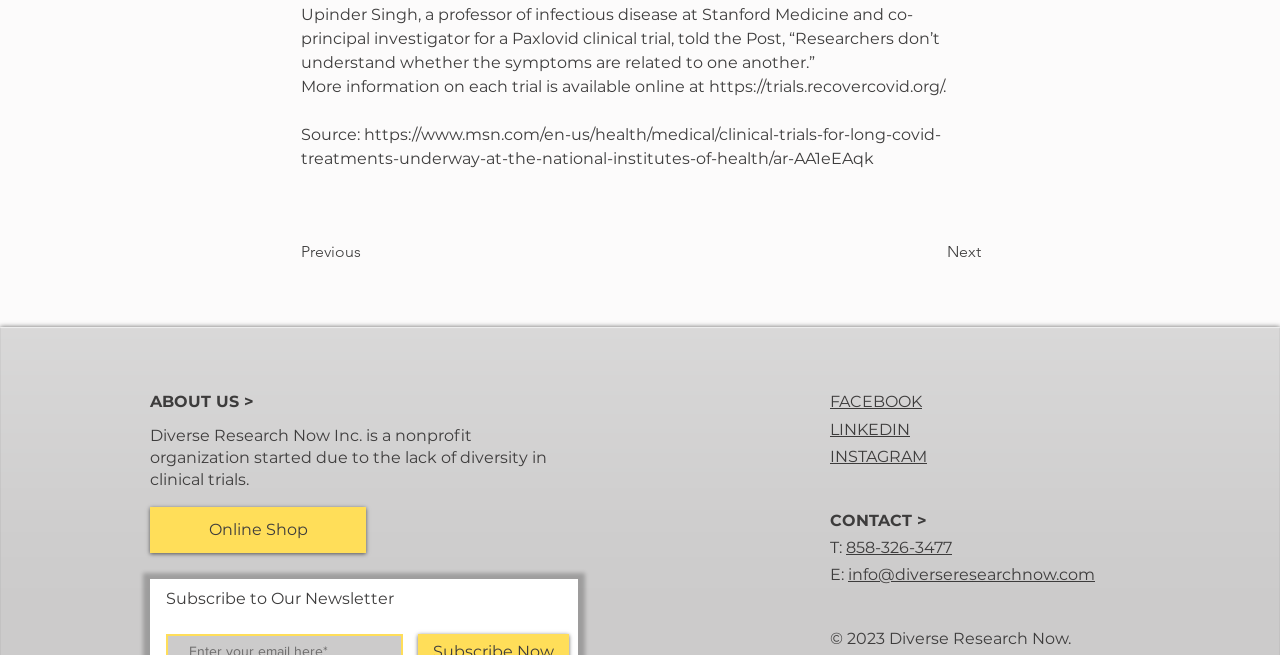Pinpoint the bounding box coordinates of the area that should be clicked to complete the following instruction: "Click the 'Previous' button". The coordinates must be given as four float numbers between 0 and 1, i.e., [left, top, right, bottom].

[0.235, 0.355, 0.338, 0.416]